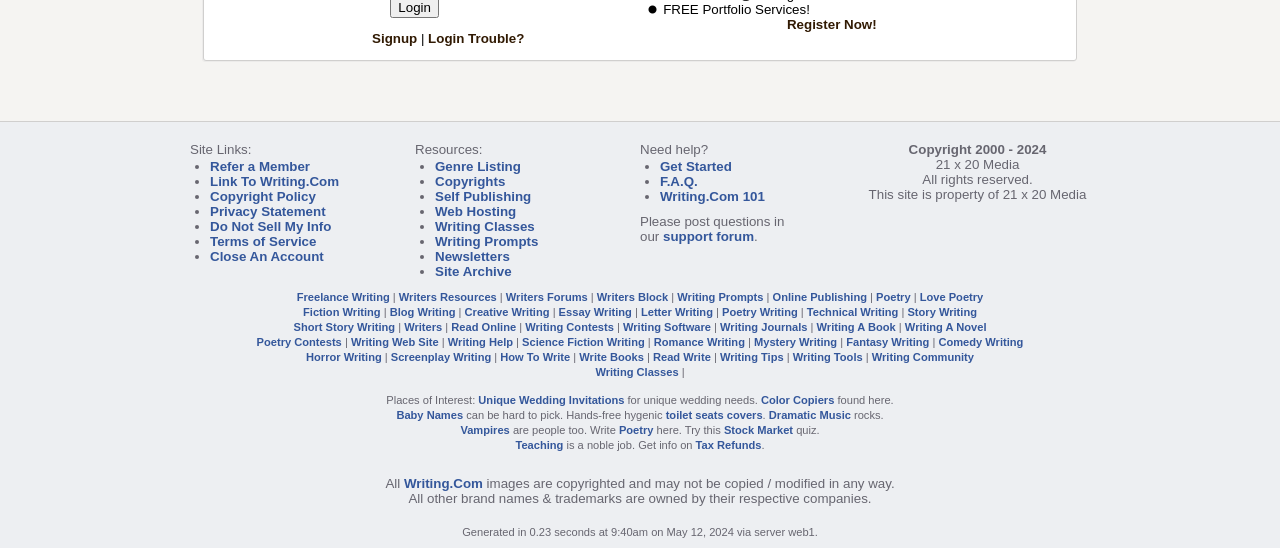With reference to the image, please provide a detailed answer to the following question: What is the purpose of the 'Register Now!' link?

The 'Register Now!' link is prominently displayed on the webpage, suggesting that it is a call-to-action for users to sign up for free portfolio services. The surrounding text 'FREE Portfolio Services!' further reinforces this idea.